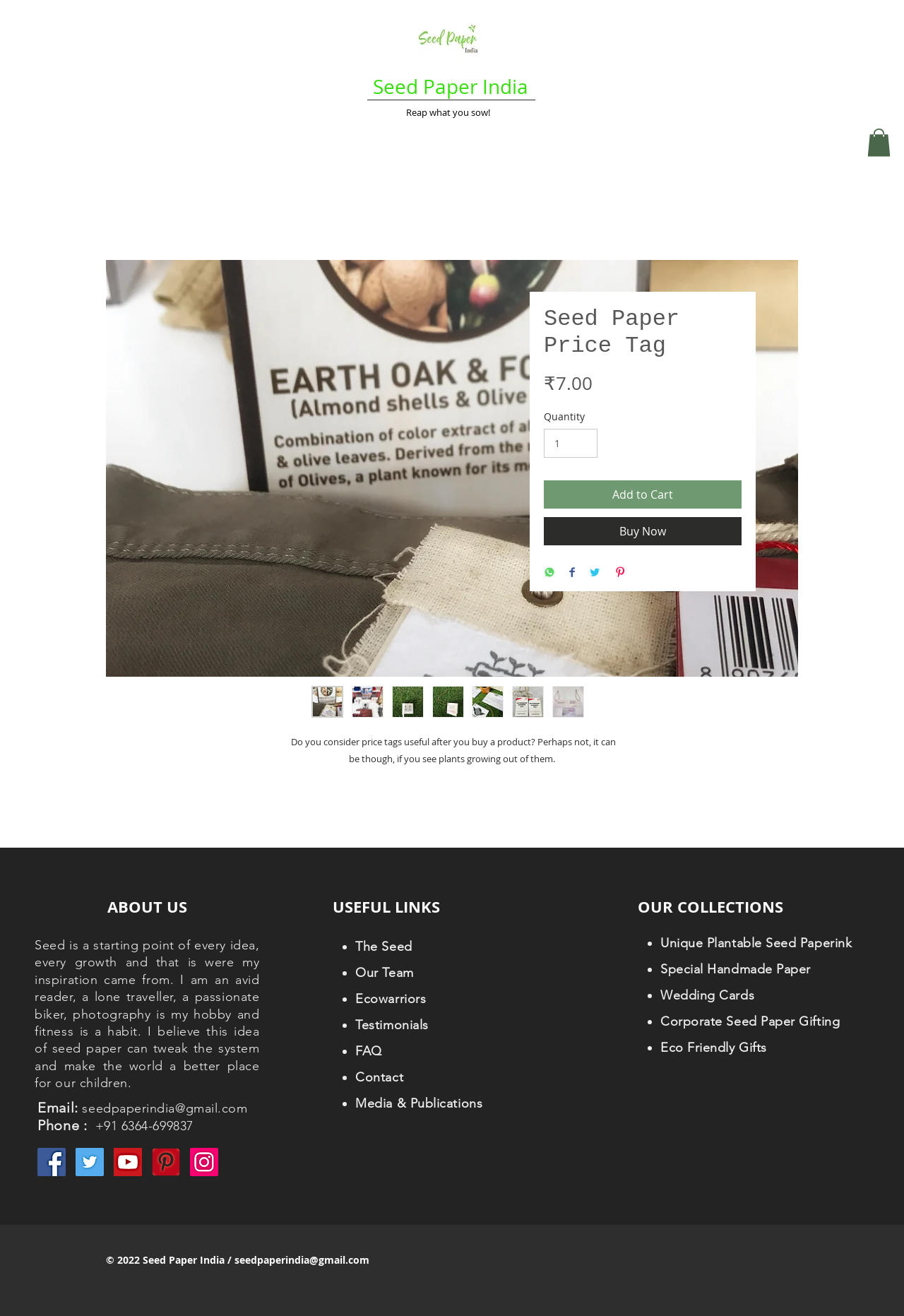What is the name of the website?
Refer to the image and respond with a one-word or short-phrase answer.

Seed Paper India